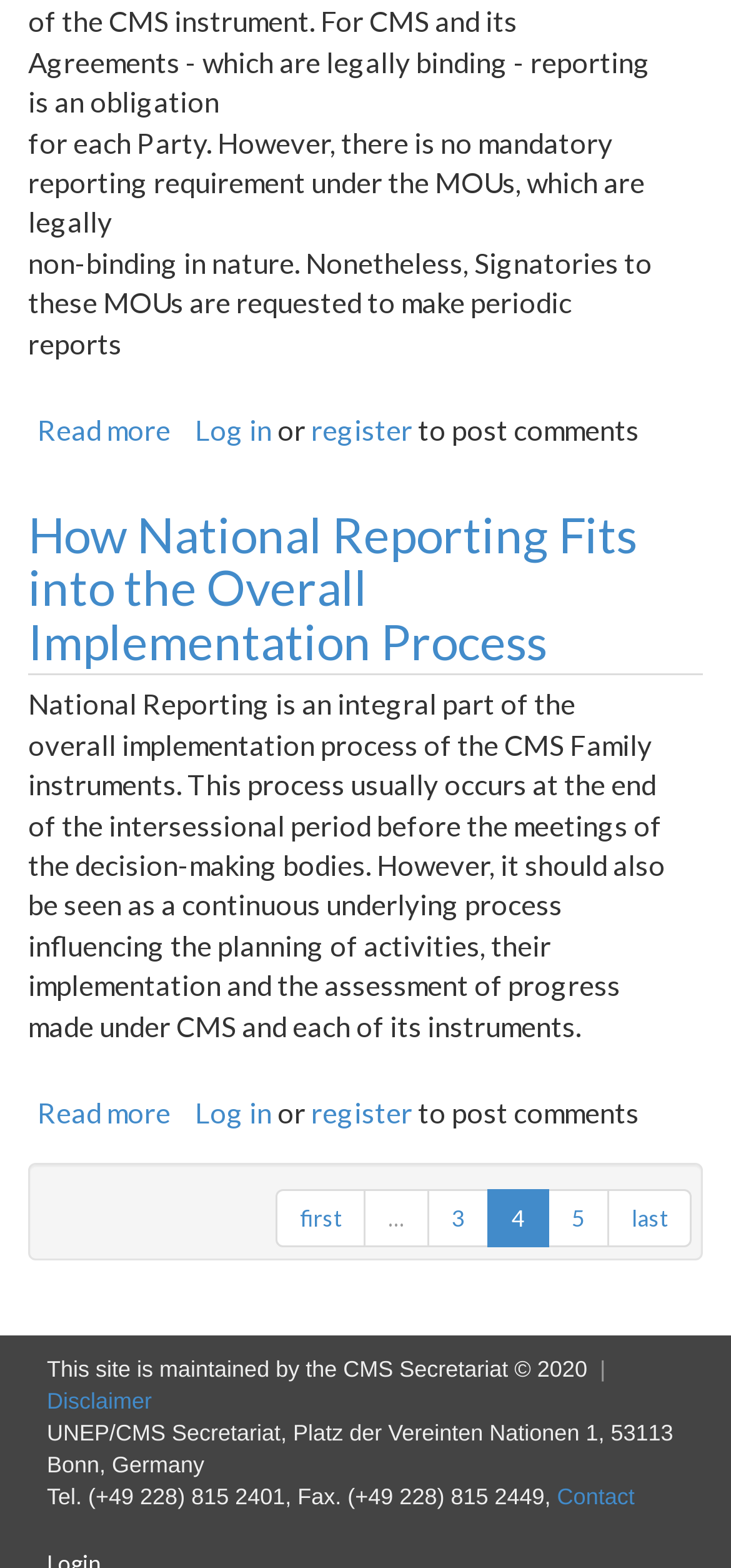Find the bounding box coordinates for the UI element whose description is: "Disclaimer". The coordinates should be four float numbers between 0 and 1, in the format [left, top, right, bottom].

[0.064, 0.885, 0.208, 0.902]